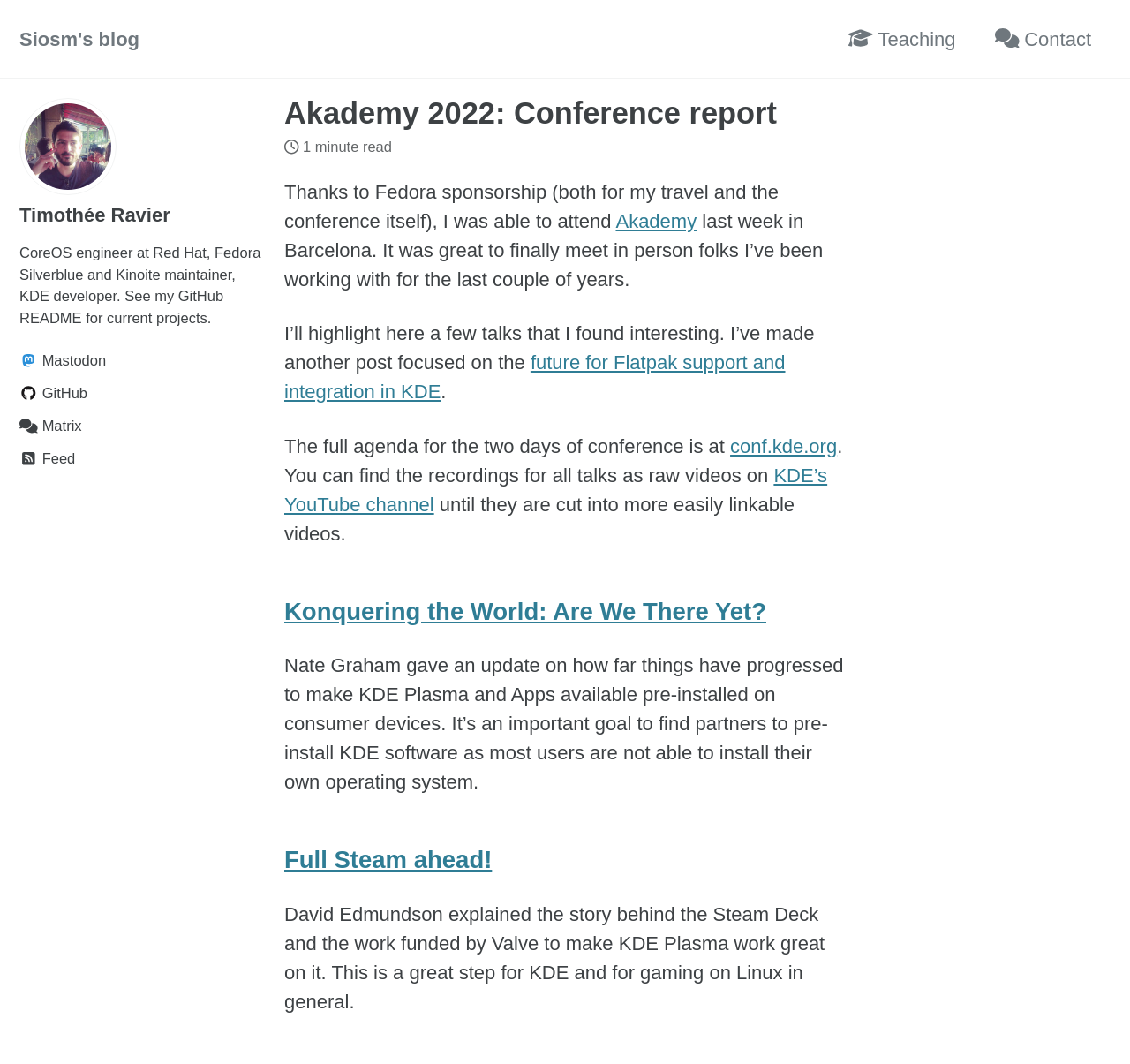What is the topic of the talk 'Konquering the World: Are We There Yet?'?
Respond to the question with a well-detailed and thorough answer.

I inferred this from the context of the talk title and the surrounding text, which mentions making KDE software available pre-installed on consumer devices.